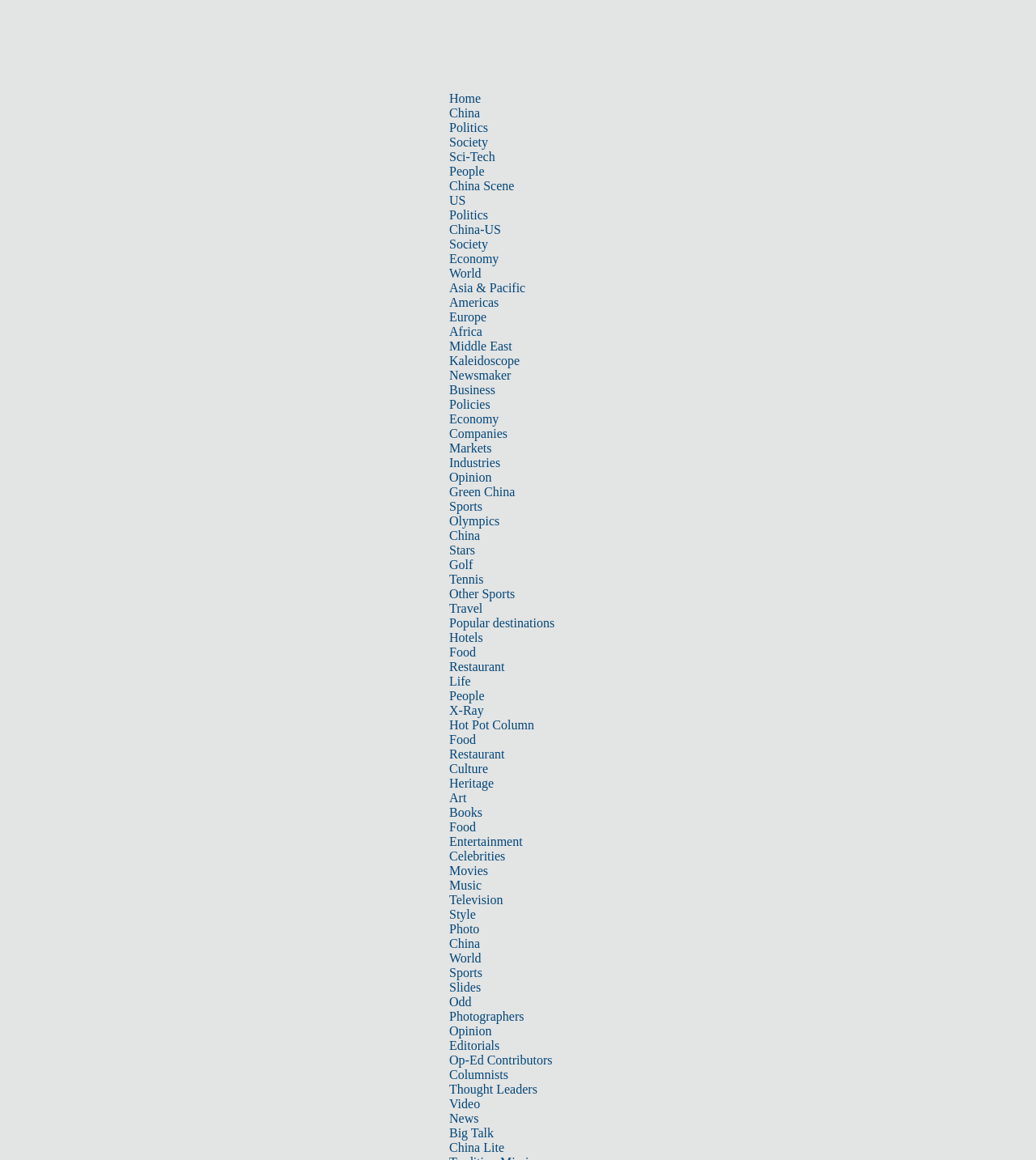Using the description "Hot Pot Column", locate and provide the bounding box of the UI element.

[0.434, 0.619, 0.516, 0.631]